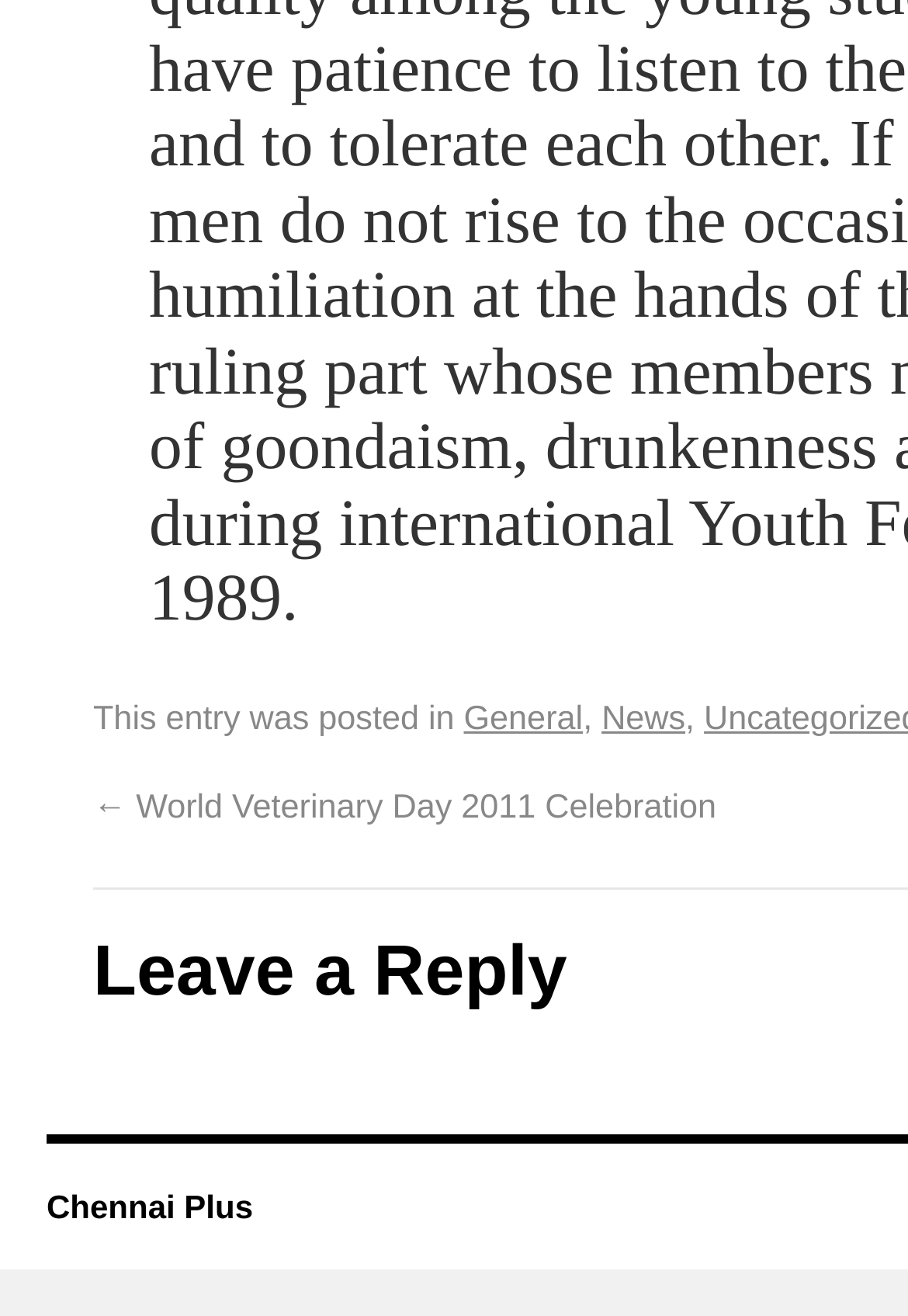Reply to the question with a single word or phrase:
What is the category of the post?

General, News